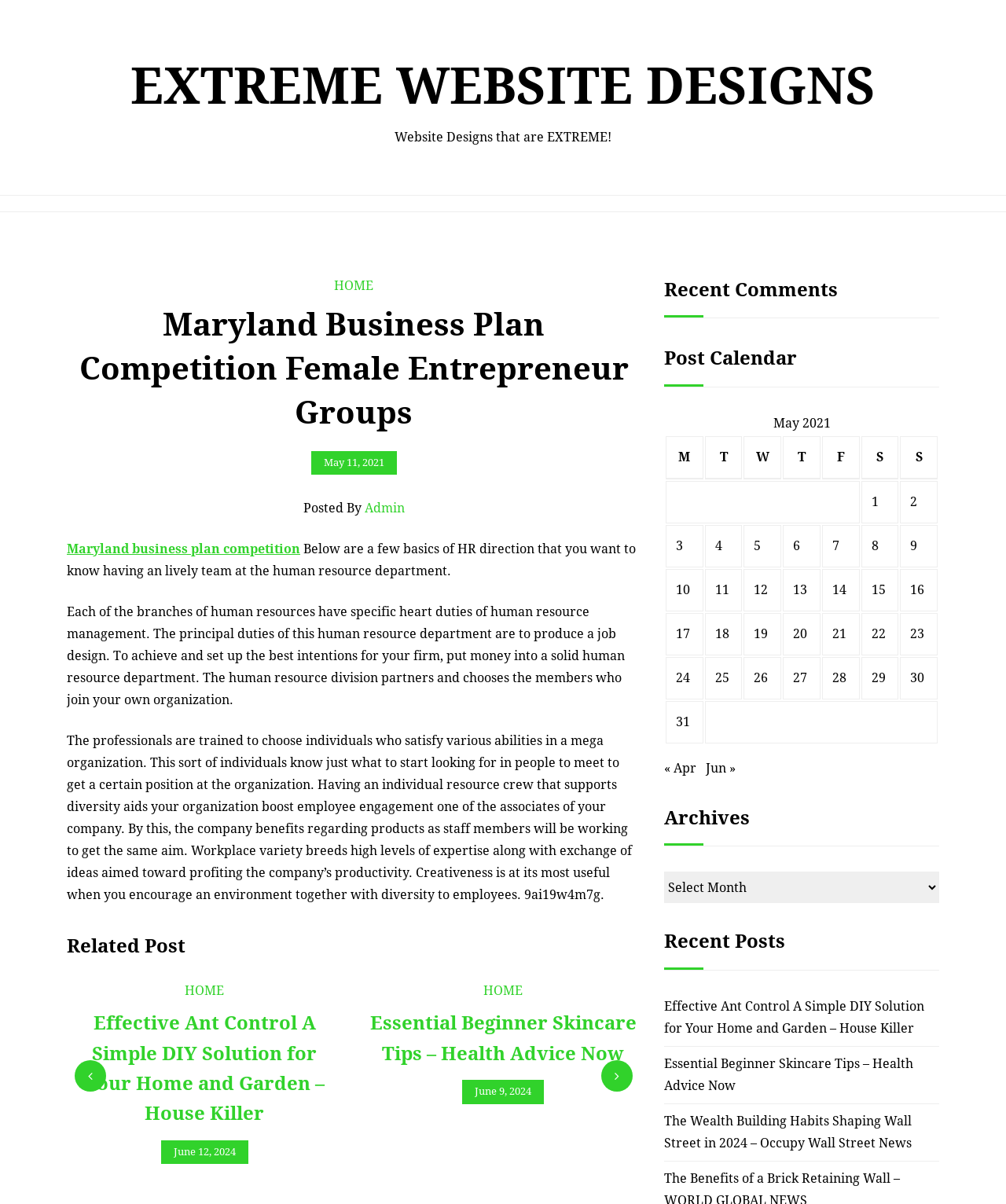Answer the question below using just one word or a short phrase: 
What is the purpose of the human resource department?

To produce a job design